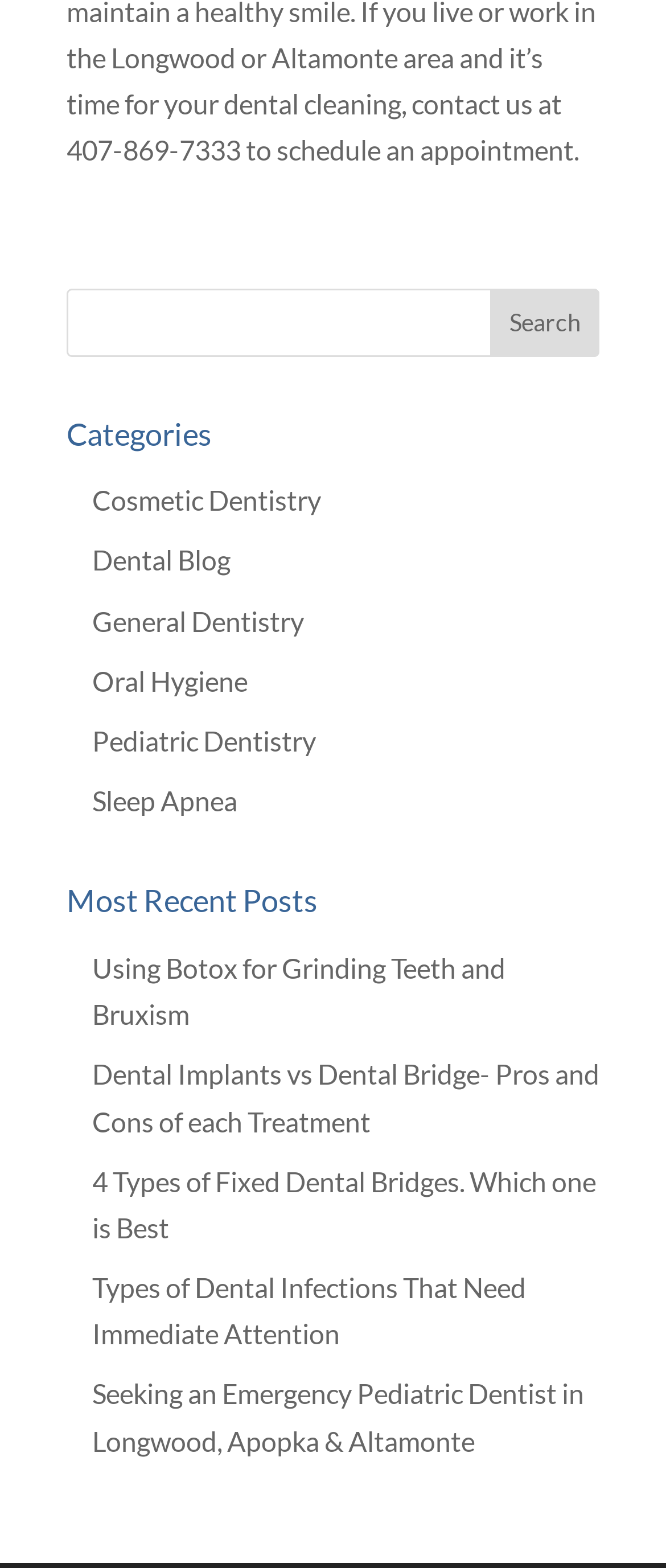Highlight the bounding box coordinates of the element that should be clicked to carry out the following instruction: "click on Search button". The coordinates must be given as four float numbers ranging from 0 to 1, i.e., [left, top, right, bottom].

[0.737, 0.184, 0.9, 0.227]